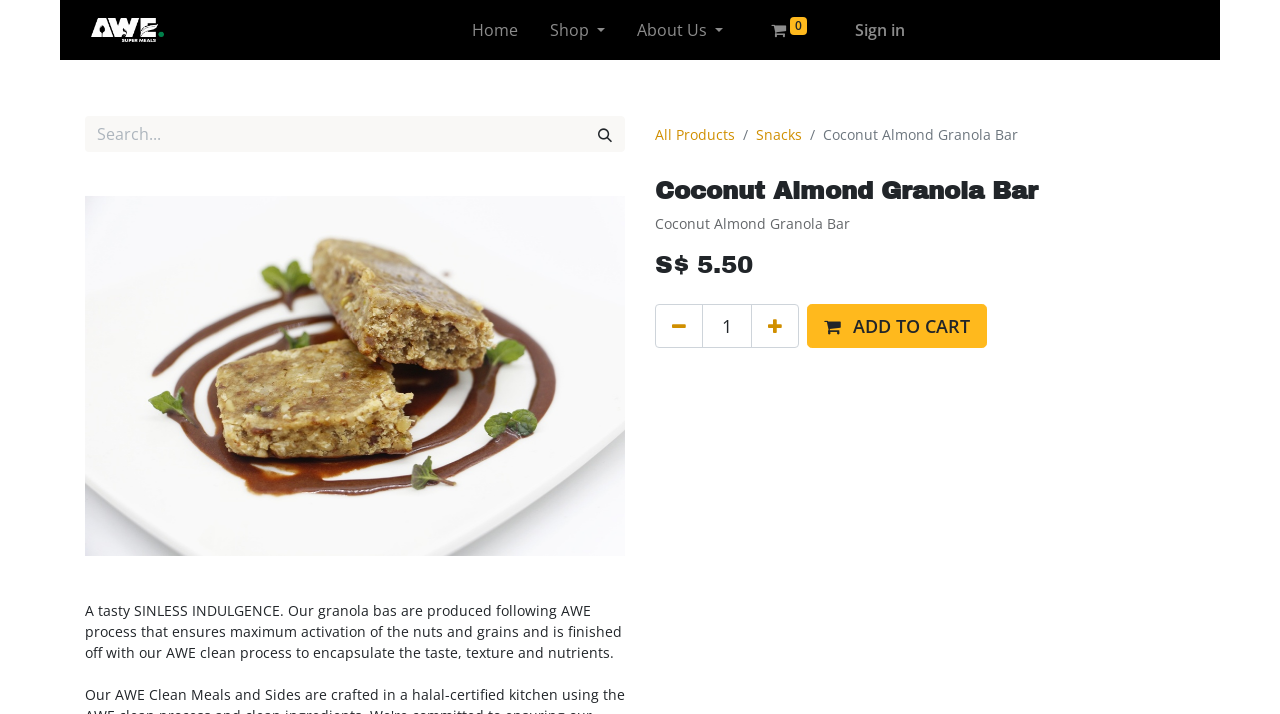Please determine the bounding box coordinates for the element that should be clicked to follow these instructions: "Go to the home page".

[0.356, 0.014, 0.417, 0.07]